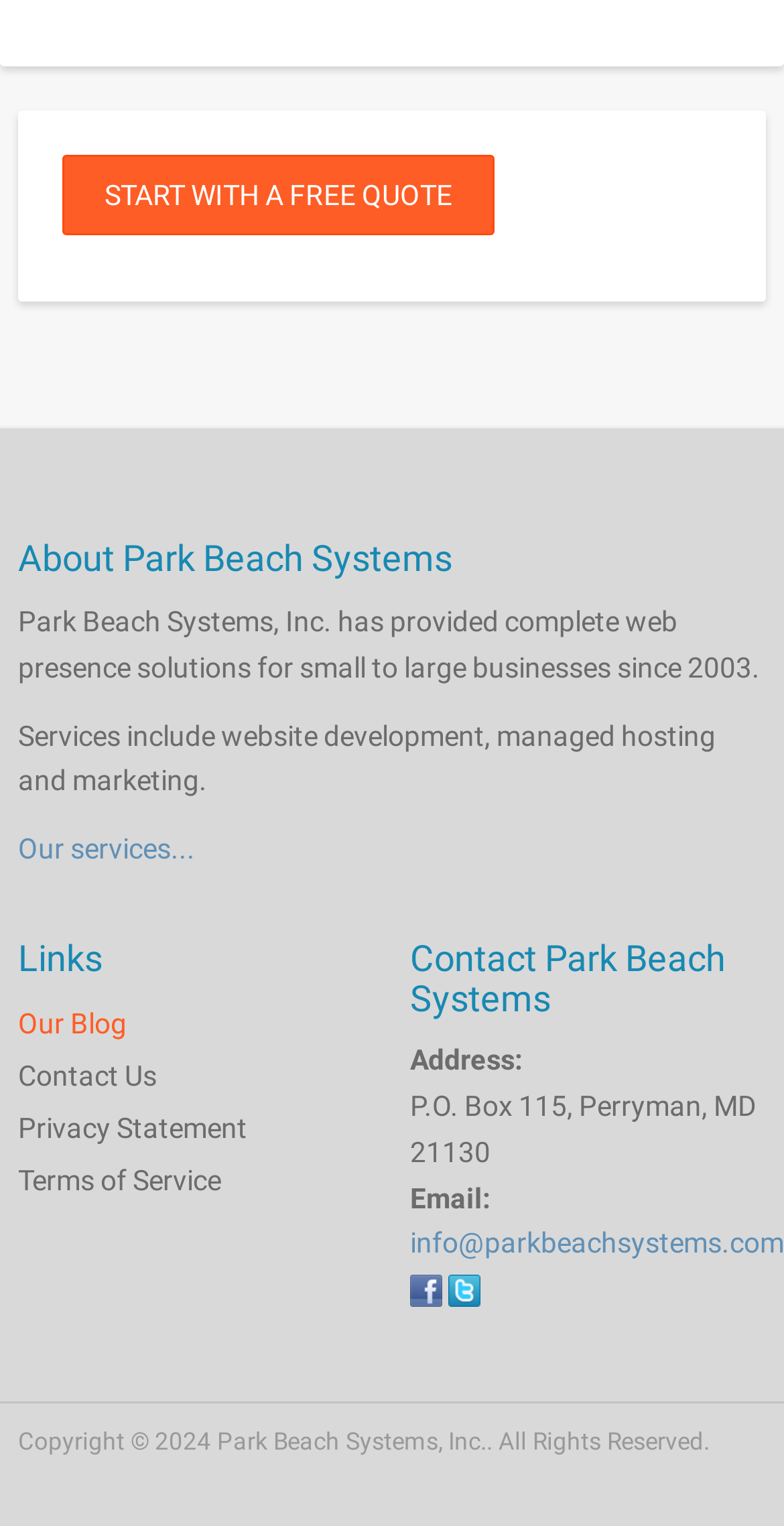Using the description "Start With a Free Quote", predict the bounding box of the relevant HTML element.

[0.079, 0.102, 0.631, 0.154]